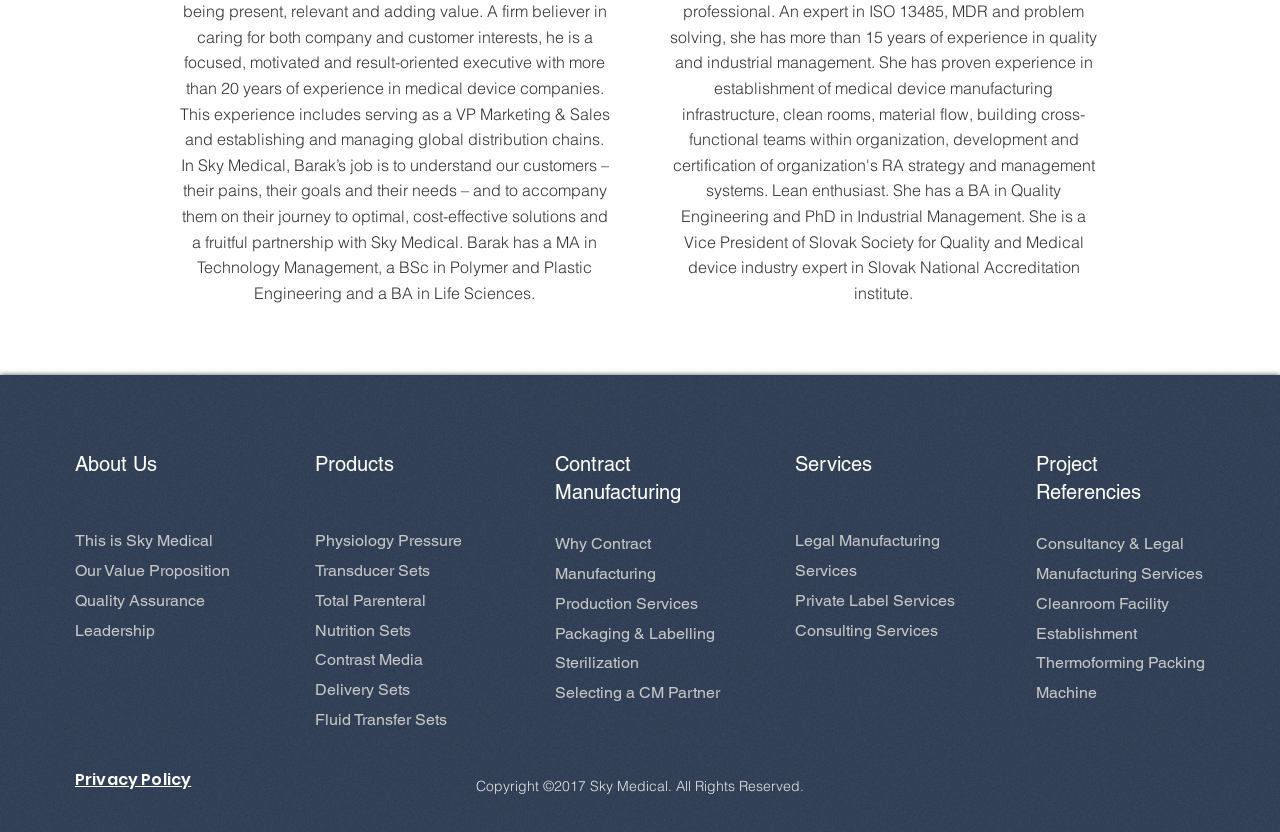Determine the bounding box for the HTML element described here: "Products". The coordinates should be given as [left, top, right, bottom] with each number being a float between 0 and 1.

[0.246, 0.542, 0.308, 0.572]